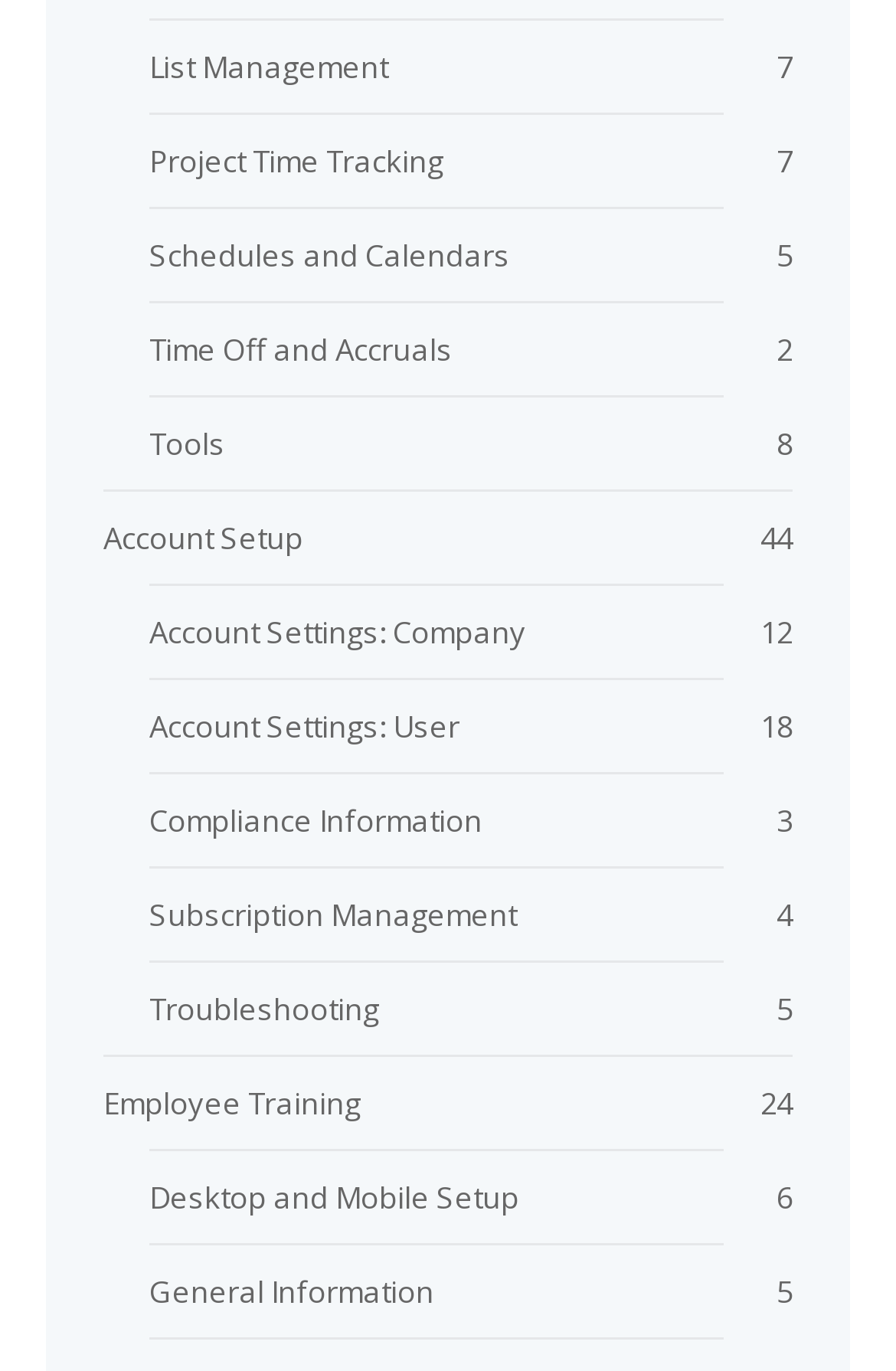Respond with a single word or phrase to the following question: What is the highest number displayed in the right sidebar?

44